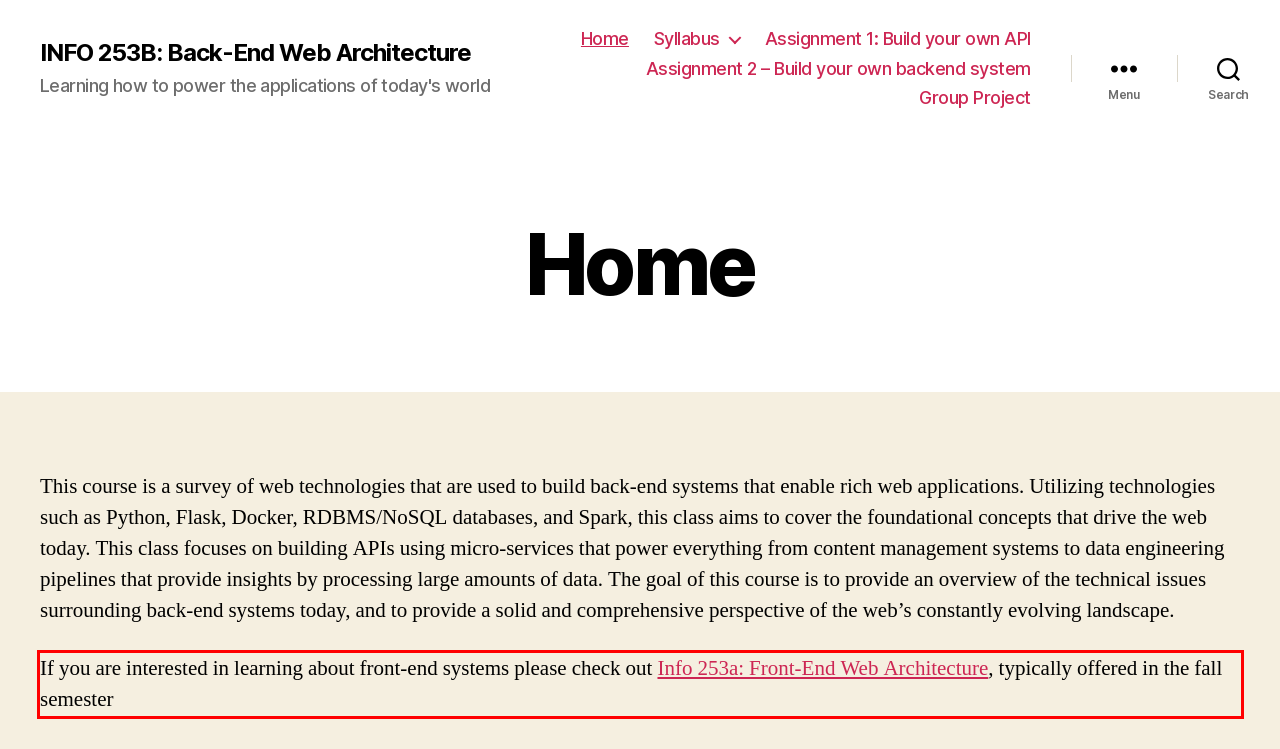Identify and transcribe the text content enclosed by the red bounding box in the given screenshot.

If you are interested in learning about front-end systems please check out Info 253a: Front-End Web Architecture, typically offered in the fall semester